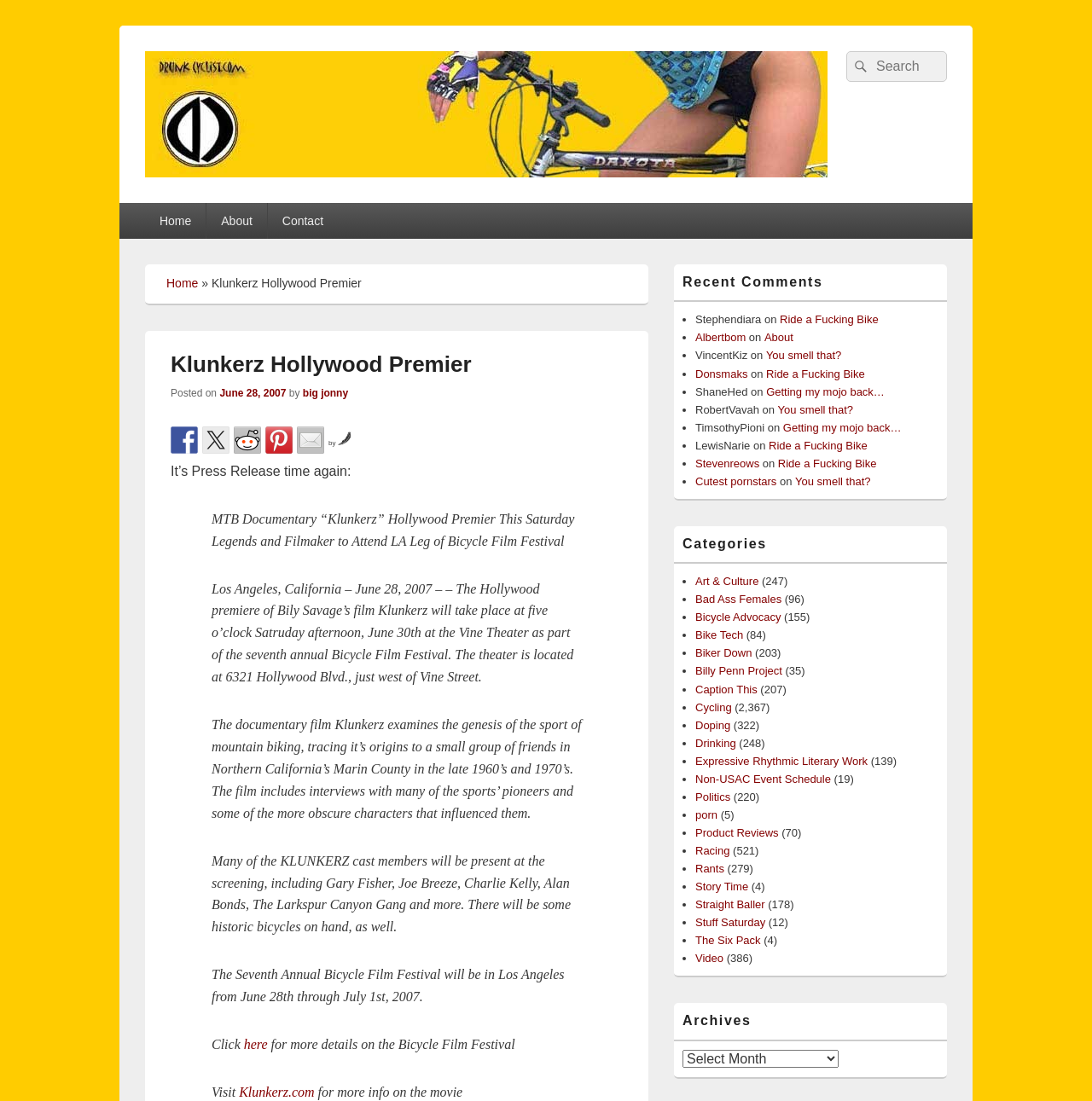Determine the bounding box coordinates in the format (top-left x, top-left y, bottom-right x, bottom-right y). Ensure all values are floating point numbers between 0 and 1. Identify the bounding box of the UI element described by: Ride a Fucking Bike

[0.702, 0.333, 0.792, 0.345]